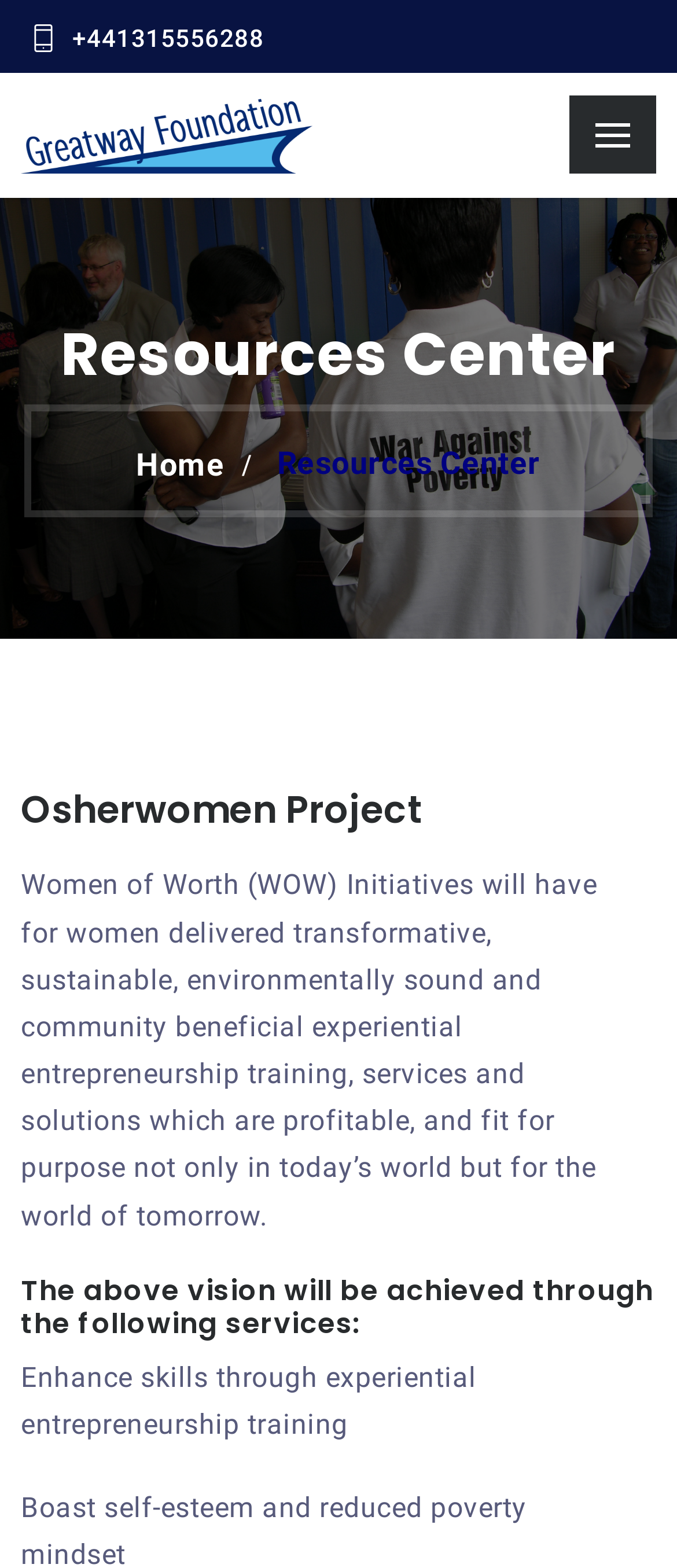How many links are there in the top section?
Answer with a single word or short phrase according to what you see in the image.

2